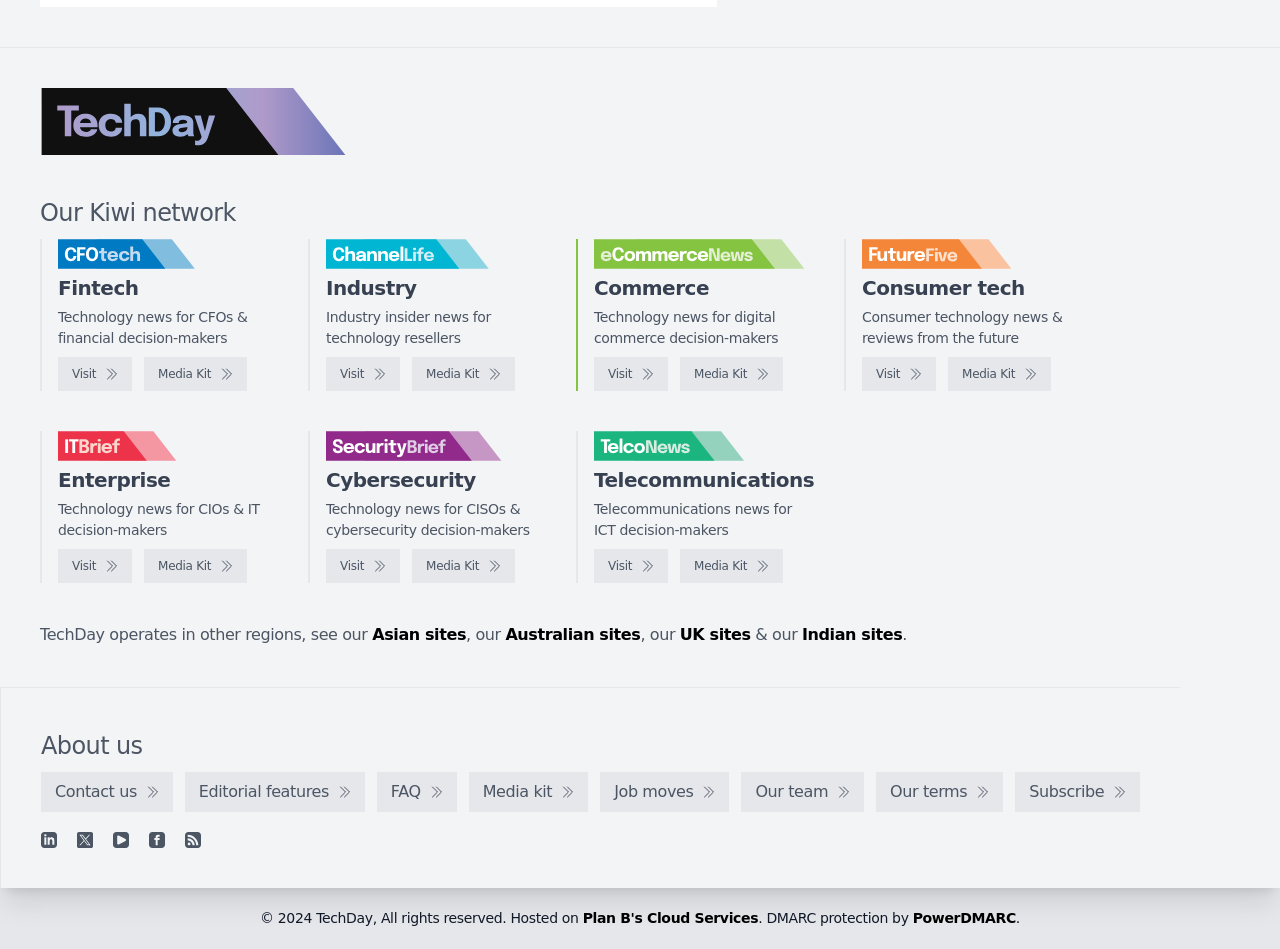Provide the bounding box coordinates of the HTML element described as: "Plan B's Cloud Services". The bounding box coordinates should be four float numbers between 0 and 1, i.e., [left, top, right, bottom].

[0.455, 0.959, 0.592, 0.976]